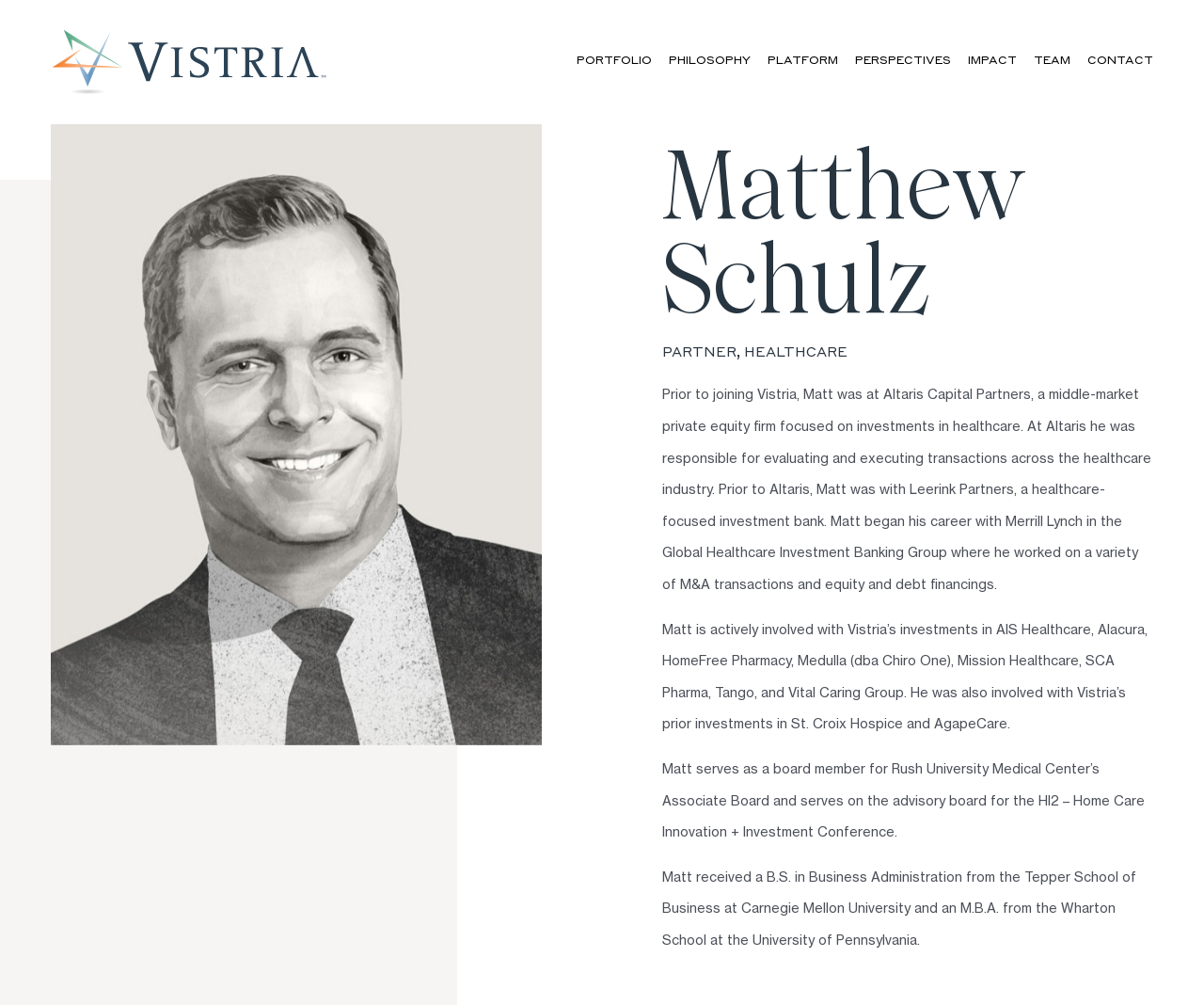Highlight the bounding box coordinates of the element you need to click to perform the following instruction: "Read about Matt's experience at Altaris Capital Partners."

[0.55, 0.384, 0.956, 0.589]